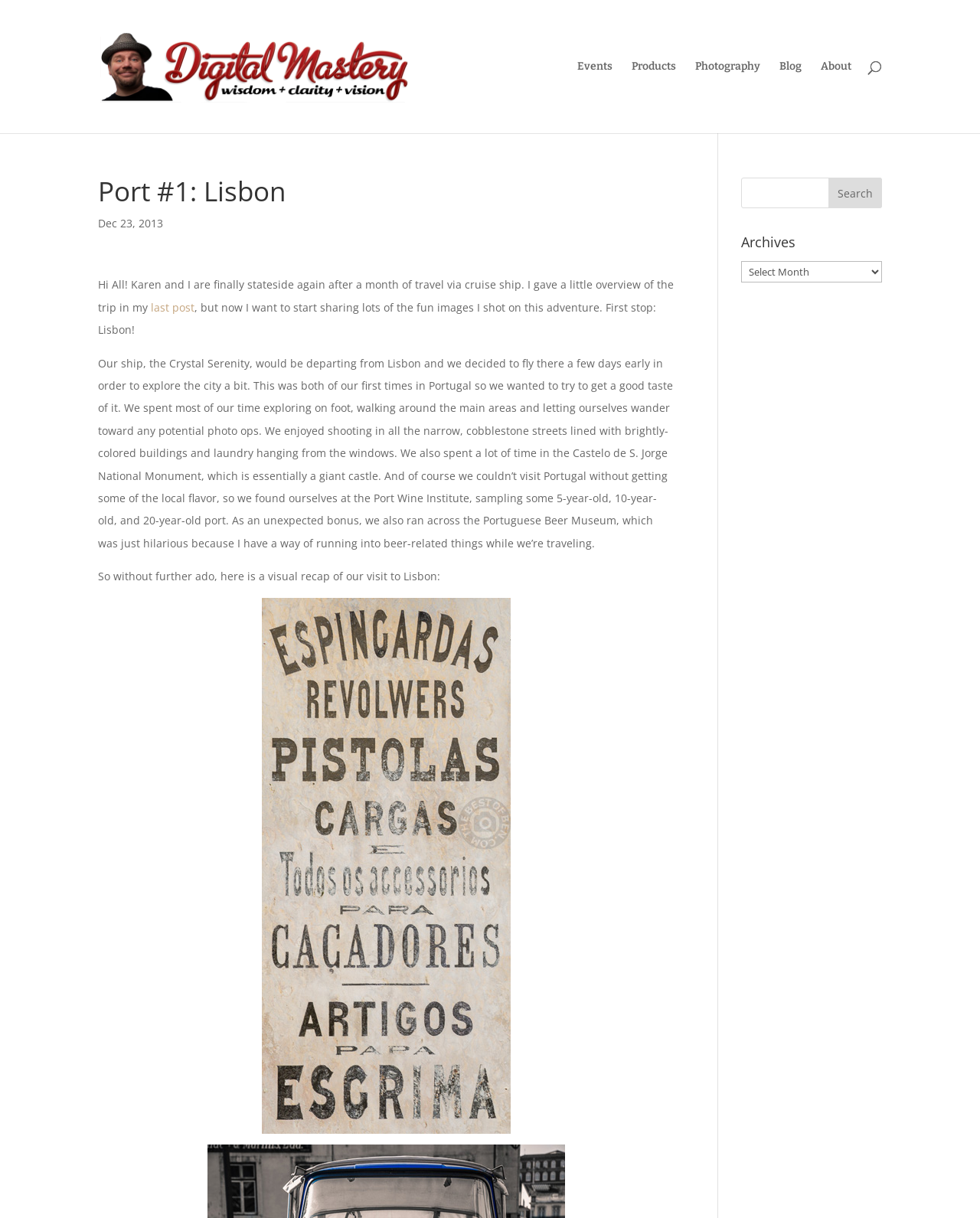Please respond to the question with a concise word or phrase:
What is the date mentioned in the blog post?

Dec 23, 2013